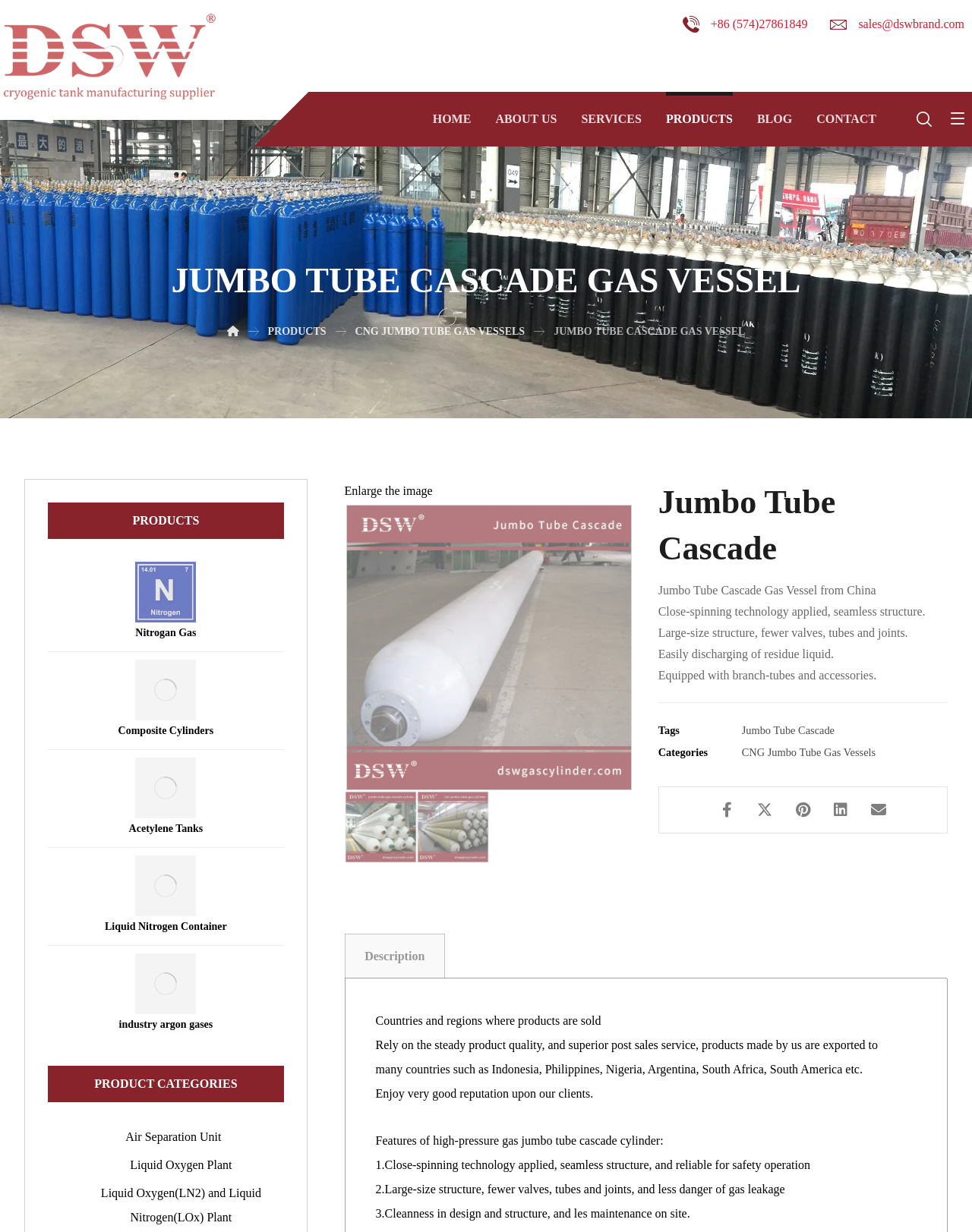Convey a detailed summary of the webpage, mentioning all key elements.

This webpage is about Jumbo Tube Cascade Gas Vessel, a product from a cryogenic tank manufacturer and supplier. At the top, there is a logo and a navigation menu with links to HOME, ABOUT US, SERVICES, PRODUCTS, BLOG, and CONTACT. Below the navigation menu, there is a heading "JUMBO TUBE CASCADE GAS VESSEL" followed by a brief description of the product, highlighting its features such as close-spinning technology, seamless structure, and large-size design.

On the left side, there is a sidebar with links to various products, including CNG JUMBO TUBE GAS VESSELS, and a tab list with tabs for Description, Countries and regions where products are sold, and Features of high-pressure gas jumbo tube cascade cylinder.

In the main content area, there are several sections. The first section describes the product's features, including its close-spinning technology, seamless structure, and large-size design. The second section lists the benefits of the product, such as easily discharging of residue liquid and being equipped with branch-tubes and accessories.

Below these sections, there are social media sharing links and a section with links to related products, including n2, nitrggen gas, cng composite cylinders, Acetylene Cylinders, and liquid nitrogen container. Each product link is accompanied by an image.

Further down, there are headings for PRODUCTS and PRODUCT CATEGORIES, followed by links to various products and categories, including Air Separation Unit, Liquid Oxygen Plant, and Liquid Oxygen(LN2) and Liquid Nitrogen(LOx) Plant.